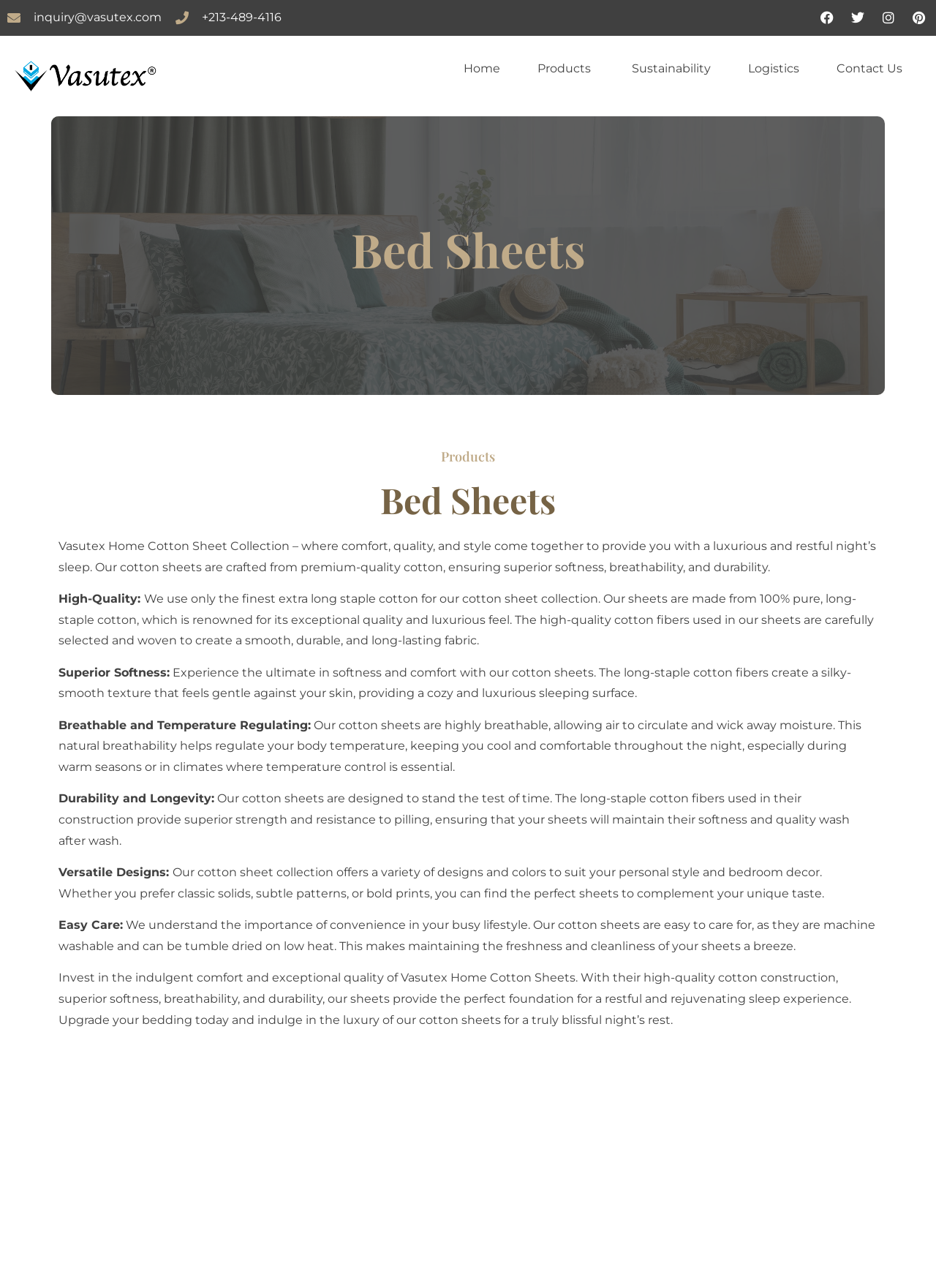What is the benefit of the sheets' breathability?
Please give a detailed and thorough answer to the question, covering all relevant points.

According to the webpage, the sheets' breathability helps regulate body temperature, keeping the user cool and comfortable throughout the night, especially during warm seasons or in climates where temperature control is essential.